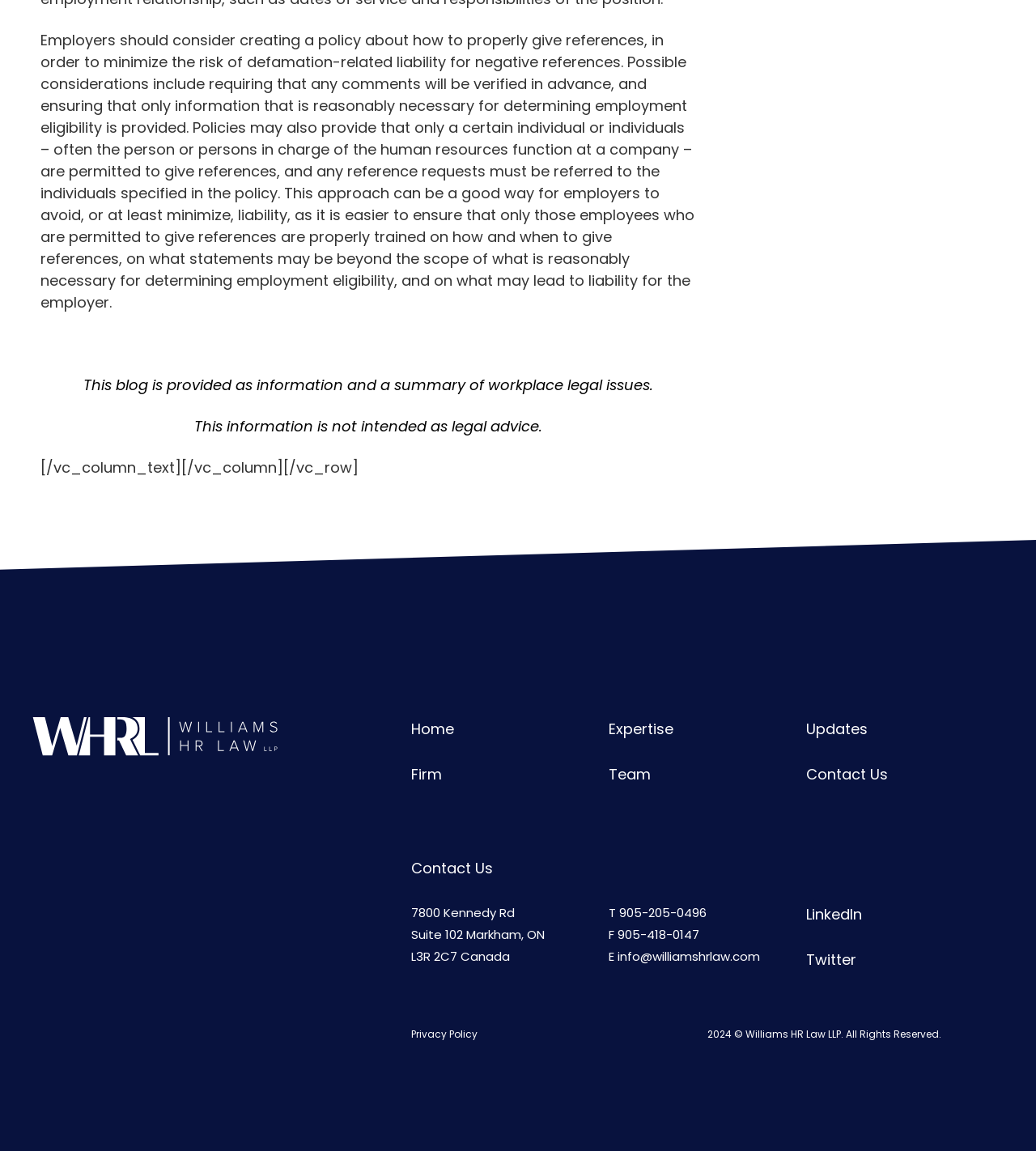From the element description Contact Us, predict the bounding box coordinates of the UI element. The coordinates must be specified in the format (top-left x, top-left y, bottom-right x, bottom-right y) and should be within the 0 to 1 range.

[0.778, 0.664, 0.857, 0.681]